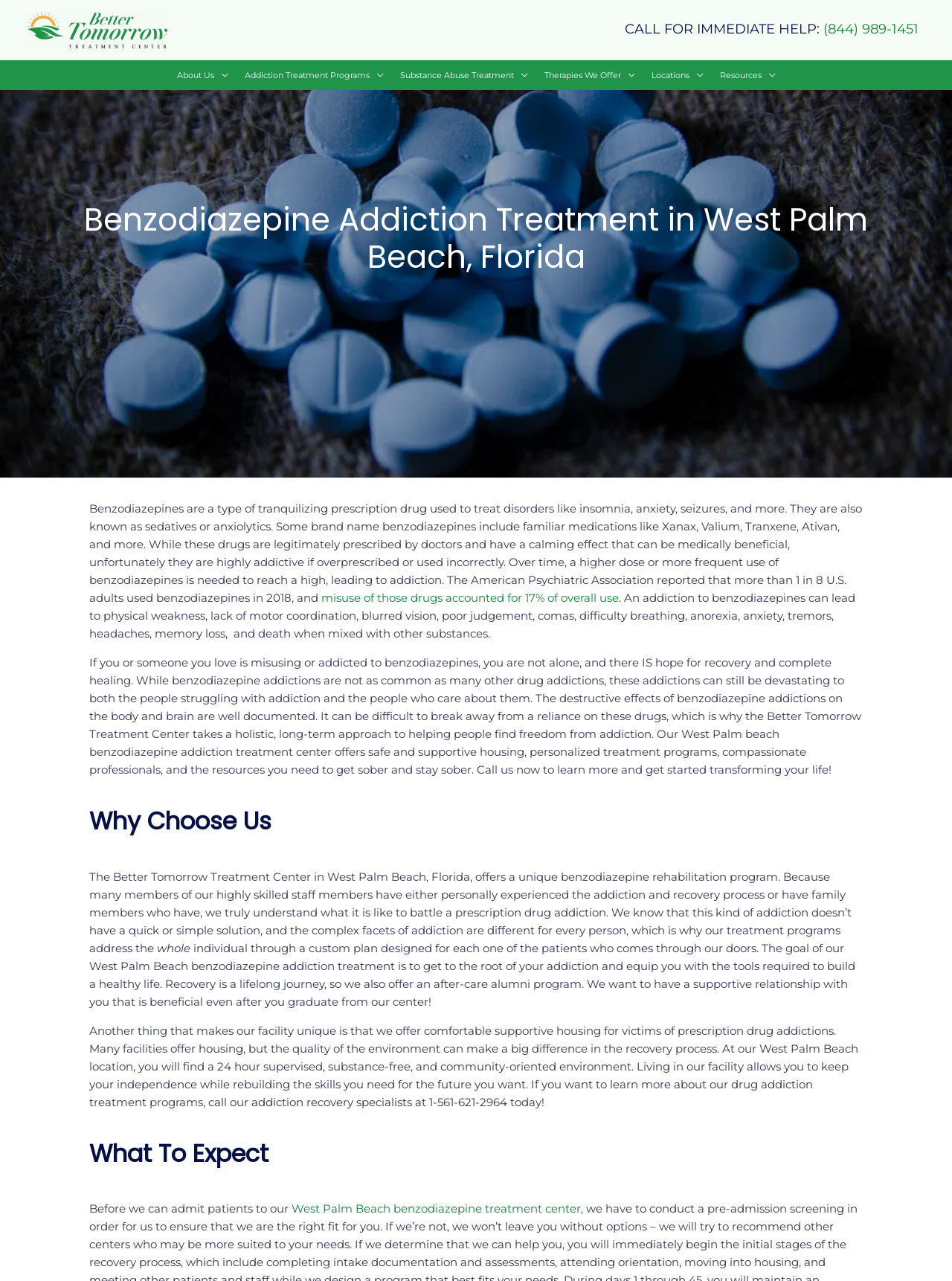What is the name of the treatment center?
Please provide a single word or phrase as your answer based on the screenshot.

Better Tomorrow Treatment Center